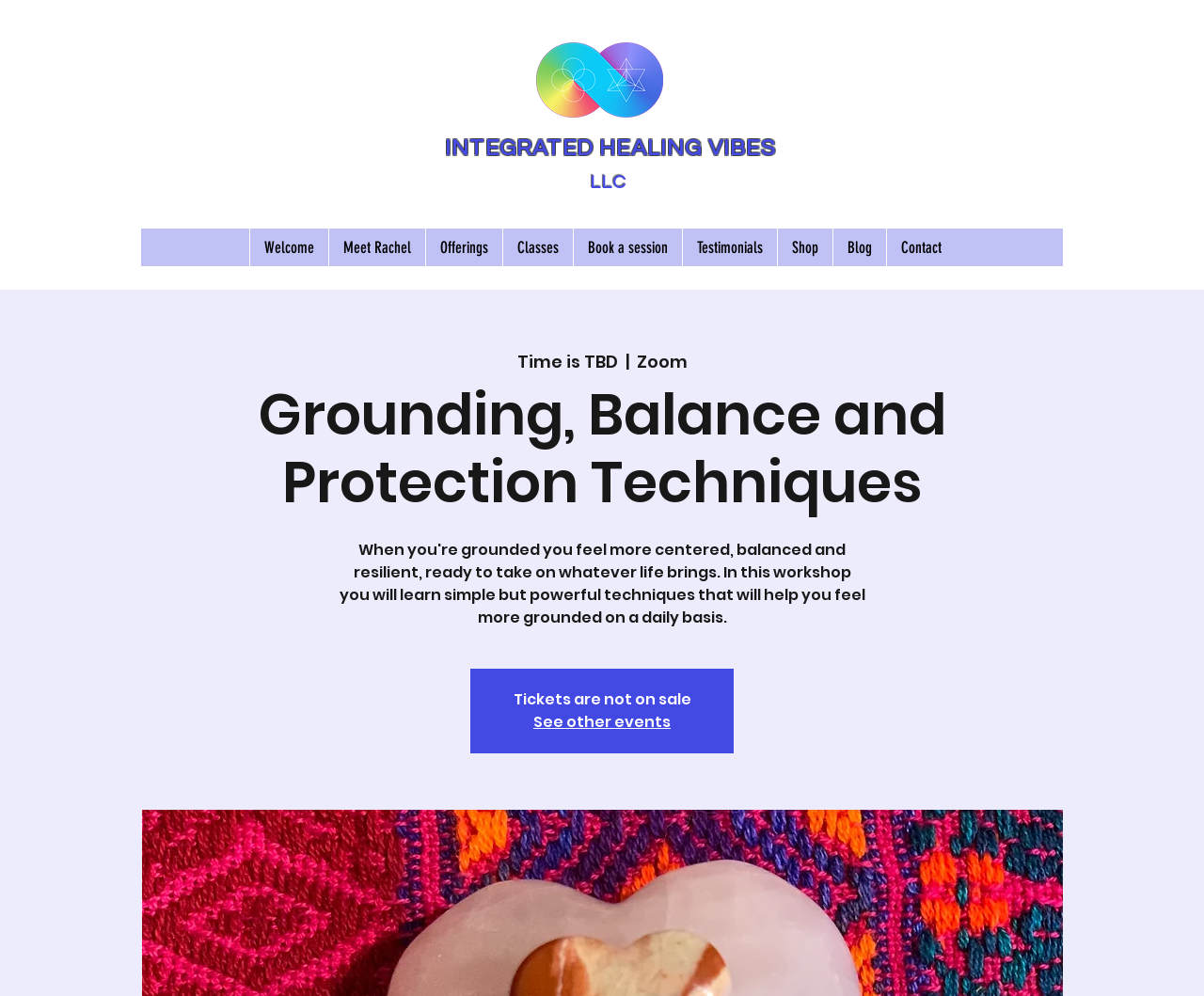What is the current status of ticket sales? Using the information from the screenshot, answer with a single word or phrase.

Not on sale